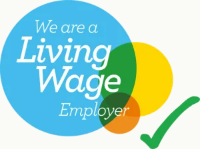Generate a detailed explanation of the scene depicted in the image.

The image prominently features a colorful logo that declares, "We are a Living Wage Employer." Set against a bright blue circular background, the text emphasizes commitment to fair pay, surrounded by vibrant green, yellow, and orange circles that add a lively touch. A green checkmark symbolizes approval and confidence in the organization's adherence to living wage standards. This graphic serves to highlight the organization's dedication to ensuring that employees are compensated fairly, aligning with ethical employment practices and social responsibility.